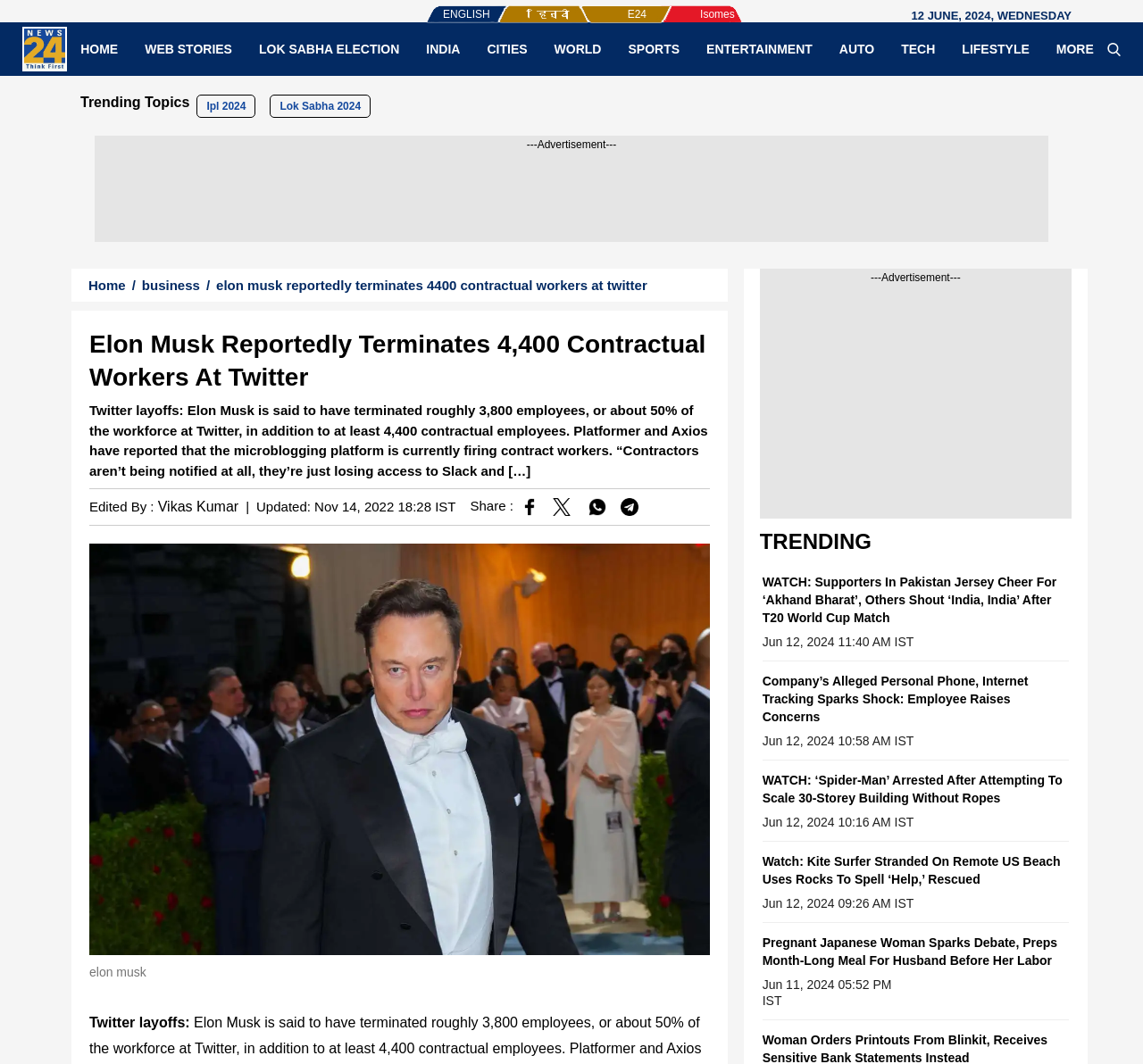Please identify the bounding box coordinates of where to click in order to follow the instruction: "Watch the video about Supporters In Pakistan Jersey Cheer For ‘Akhand Bharat’".

[0.667, 0.54, 0.924, 0.596]